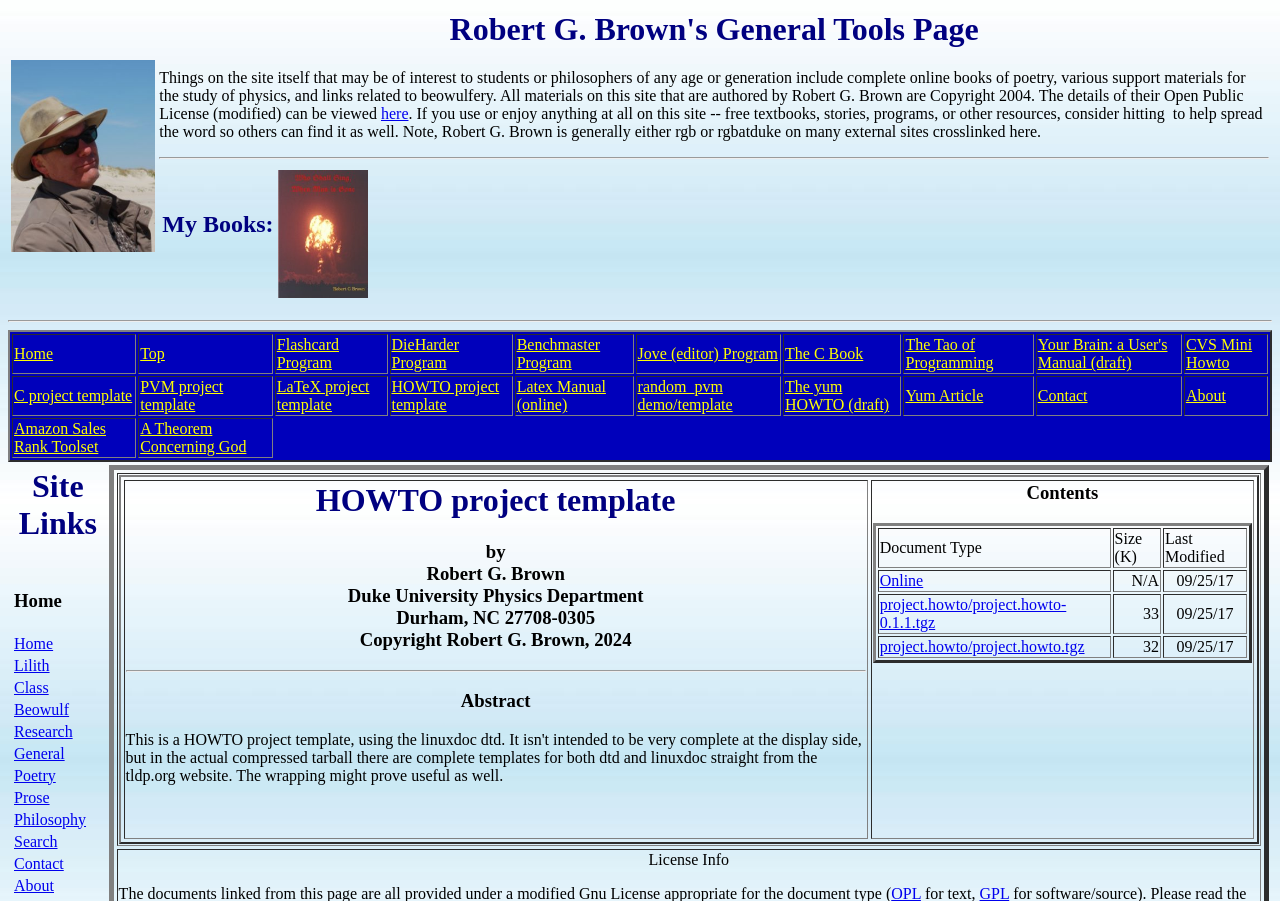Find and indicate the bounding box coordinates of the region you should select to follow the given instruction: "Explore the 'Flashcard Program'".

[0.216, 0.373, 0.265, 0.412]